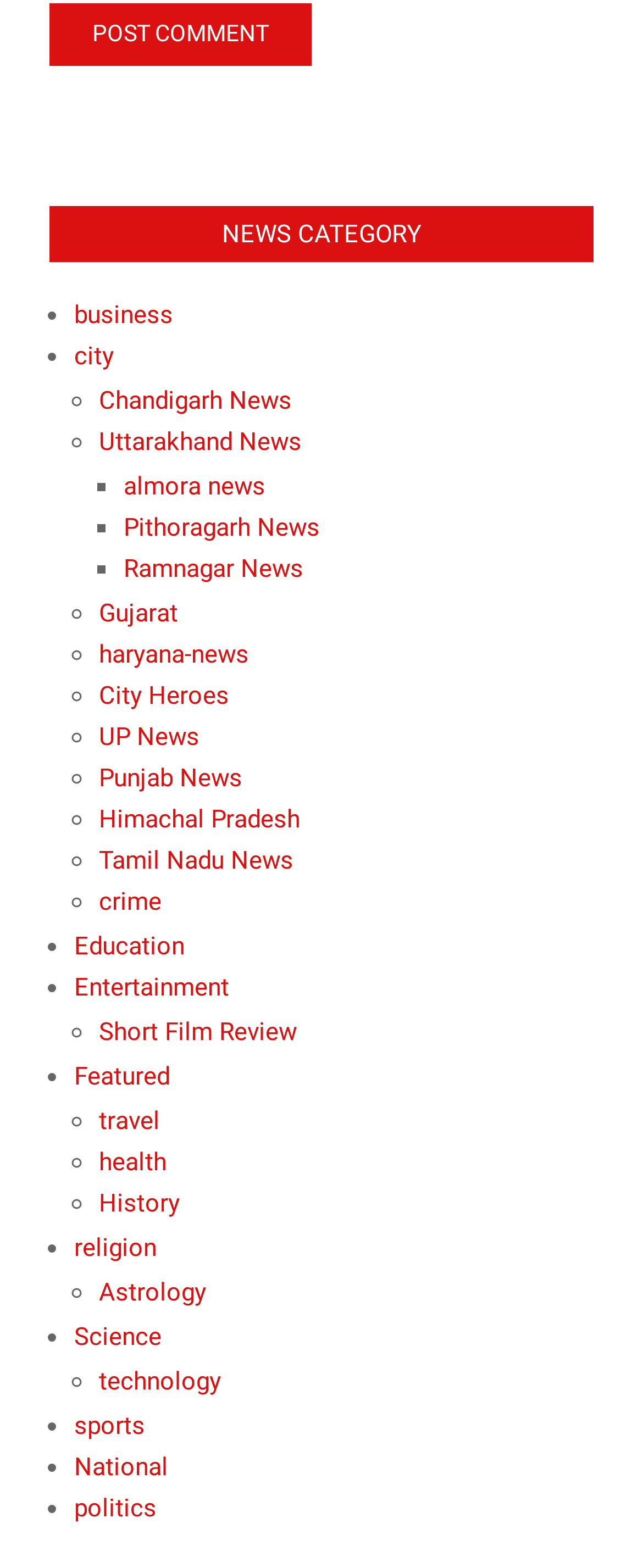Please identify the bounding box coordinates of the element's region that needs to be clicked to fulfill the following instruction: "Click the 'Post Comment' button". The bounding box coordinates should consist of four float numbers between 0 and 1, i.e., [left, top, right, bottom].

[0.077, 0.002, 0.485, 0.042]